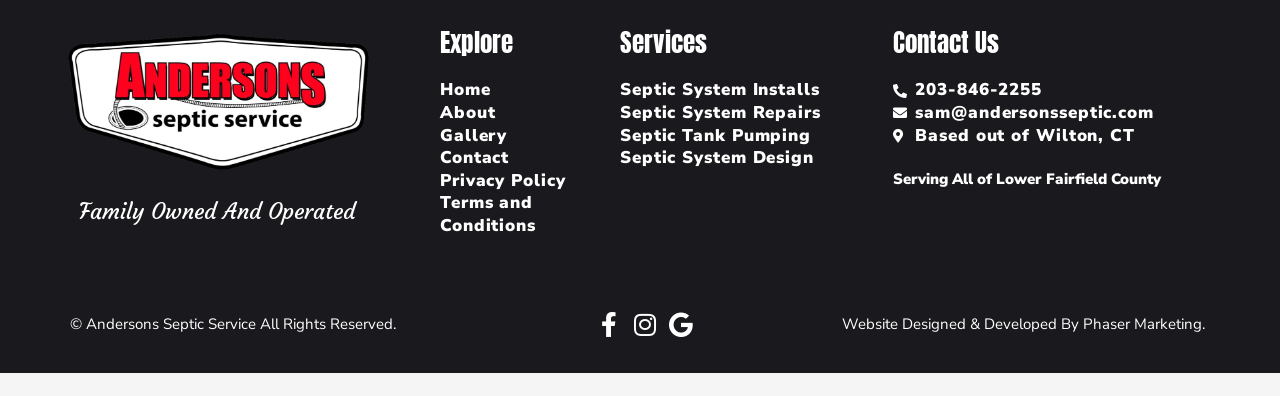Give a one-word or one-phrase response to the question: 
Who designed the website?

Phaser Marketing